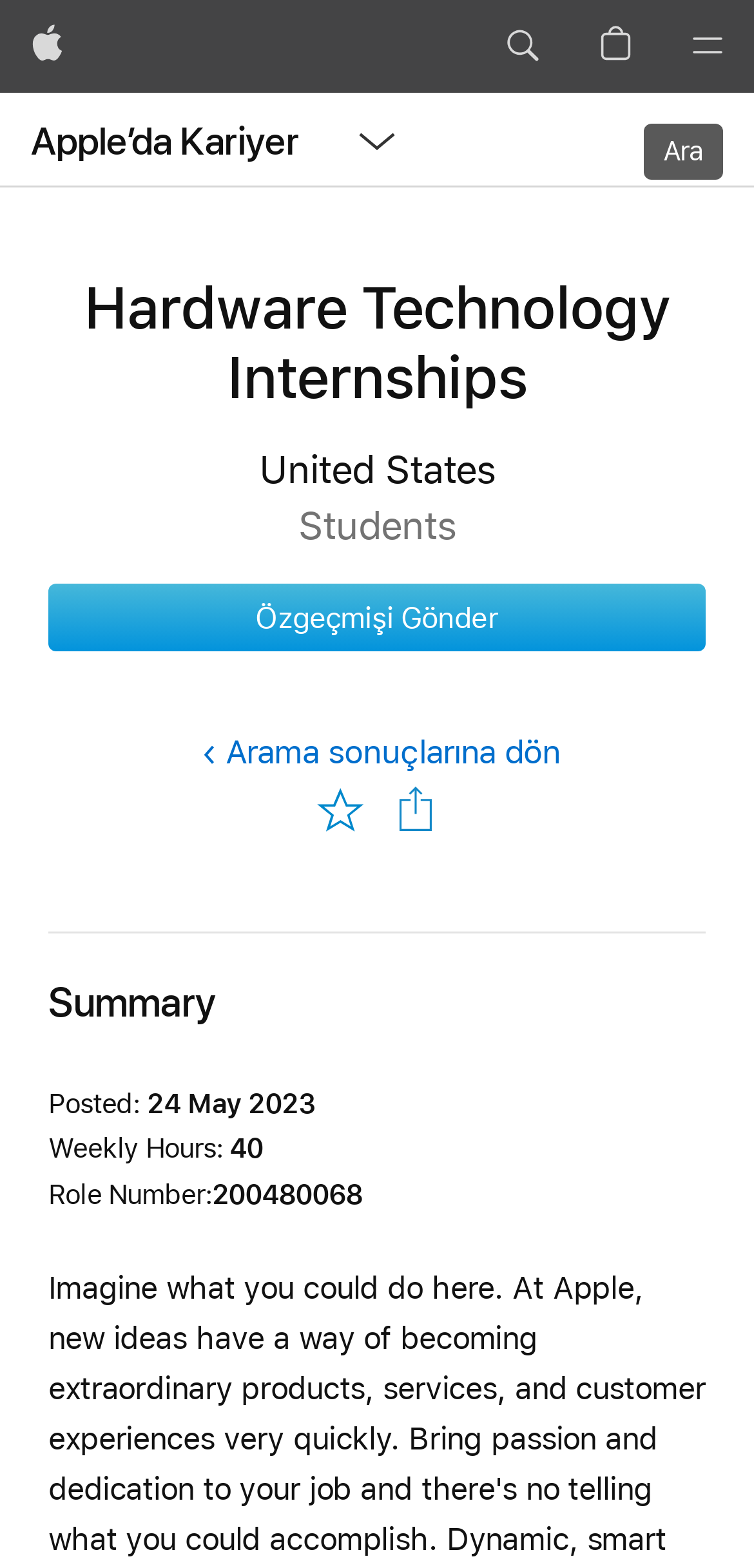Please indicate the bounding box coordinates for the clickable area to complete the following task: "Share Hardware Technology Internships". The coordinates should be specified as four float numbers between 0 and 1, i.e., [left, top, right, bottom].

[0.519, 0.501, 0.581, 0.531]